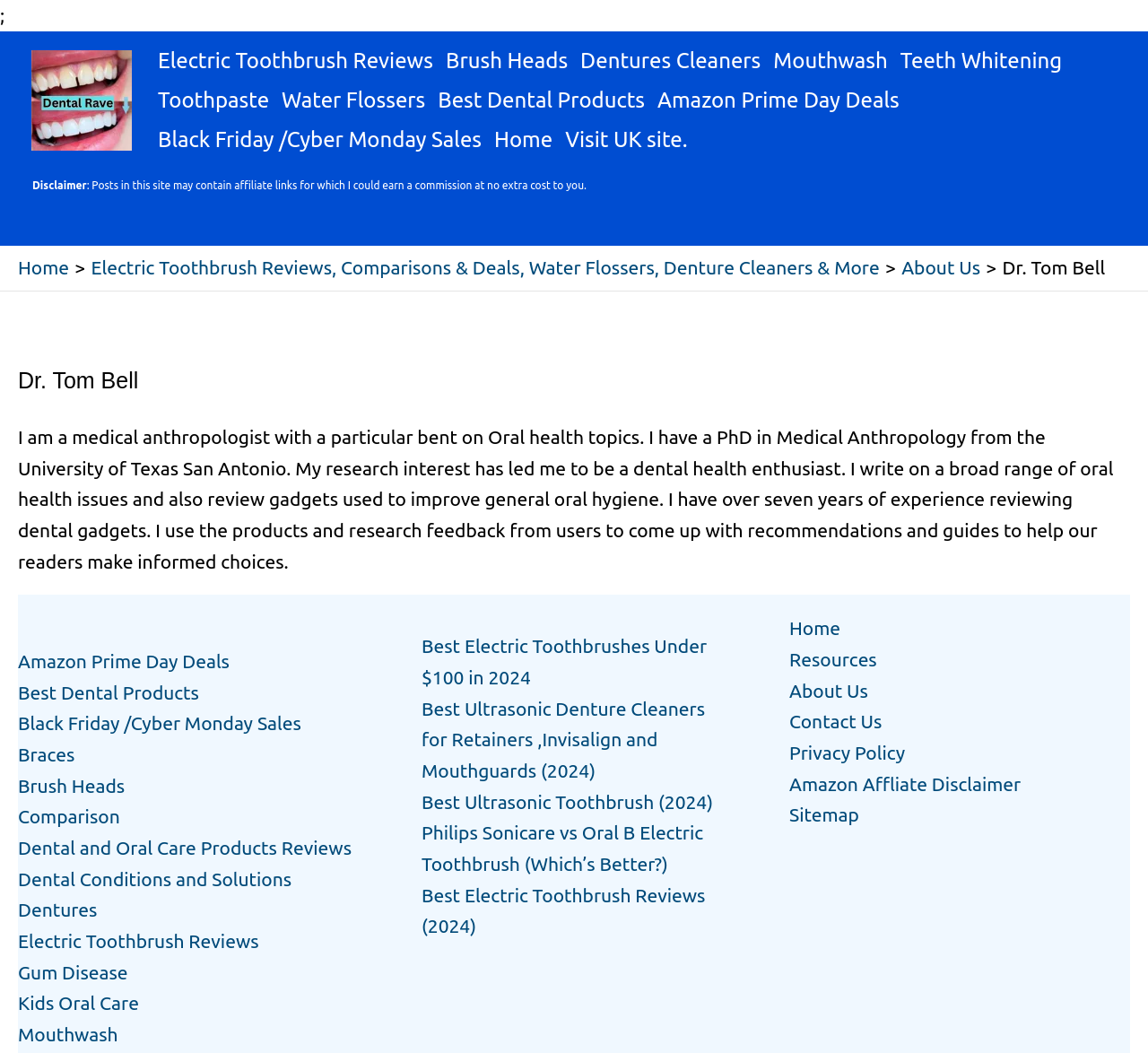Locate and extract the headline of this webpage.

Dr. Tom Bell